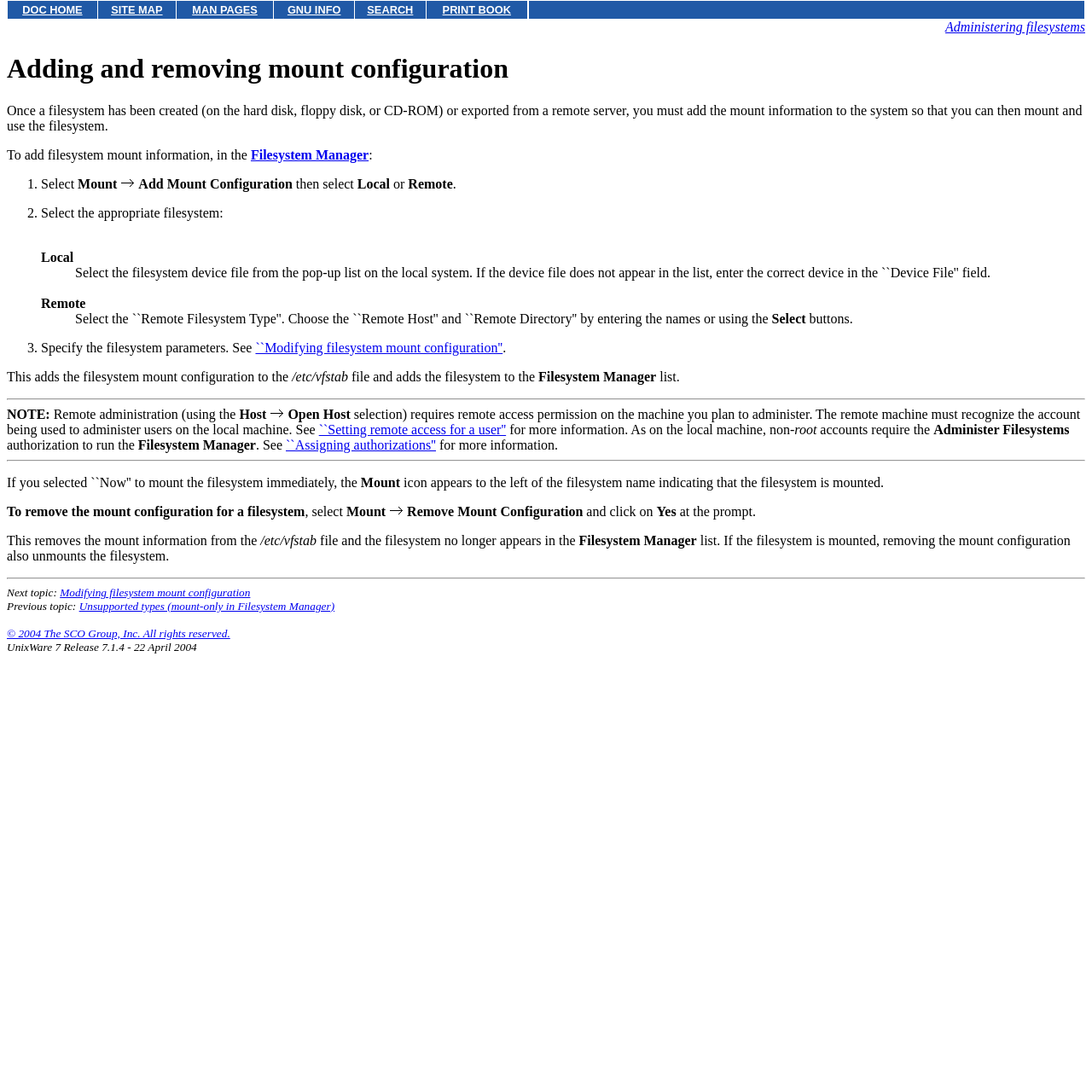Please find the bounding box coordinates of the element that you should click to achieve the following instruction: "Explore the programmatic advertising section". The coordinates should be presented as four float numbers between 0 and 1: [left, top, right, bottom].

None